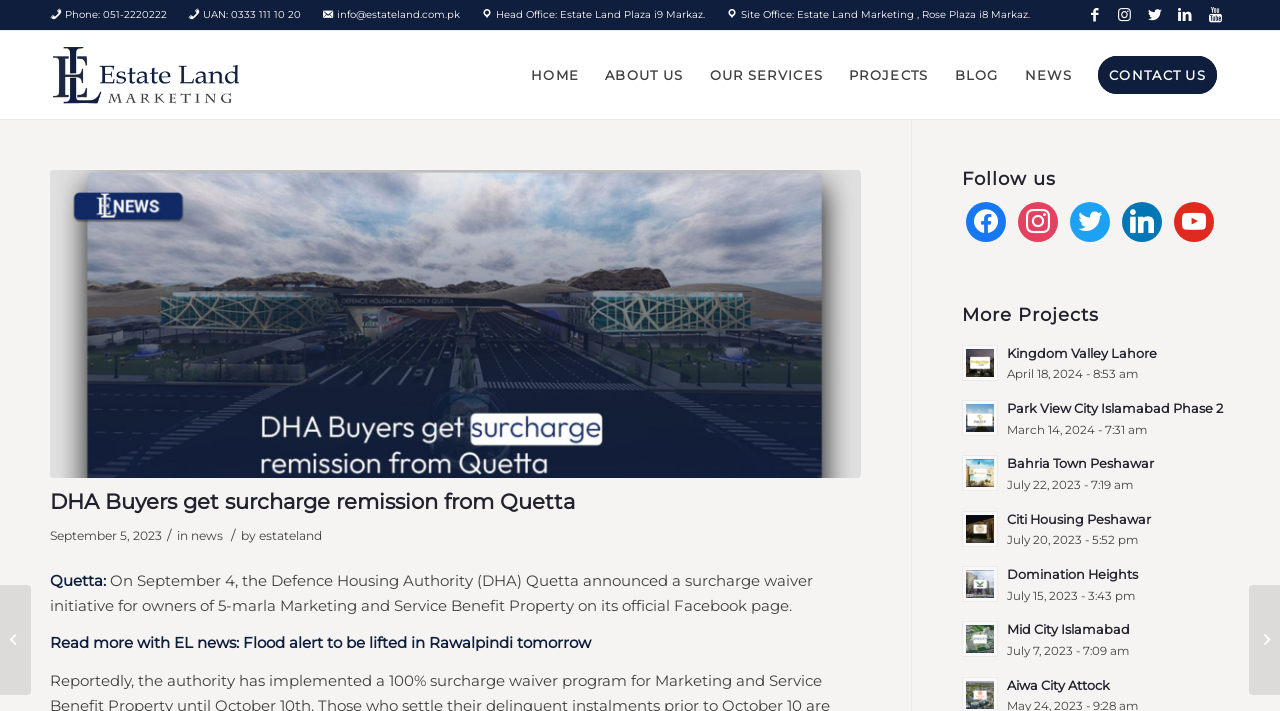Determine the bounding box coordinates of the region I should click to achieve the following instruction: "Read more about Flood alert to be lifted in Rawalpindi tomorrow". Ensure the bounding box coordinates are four float numbers between 0 and 1, i.e., [left, top, right, bottom].

[0.19, 0.891, 0.462, 0.917]